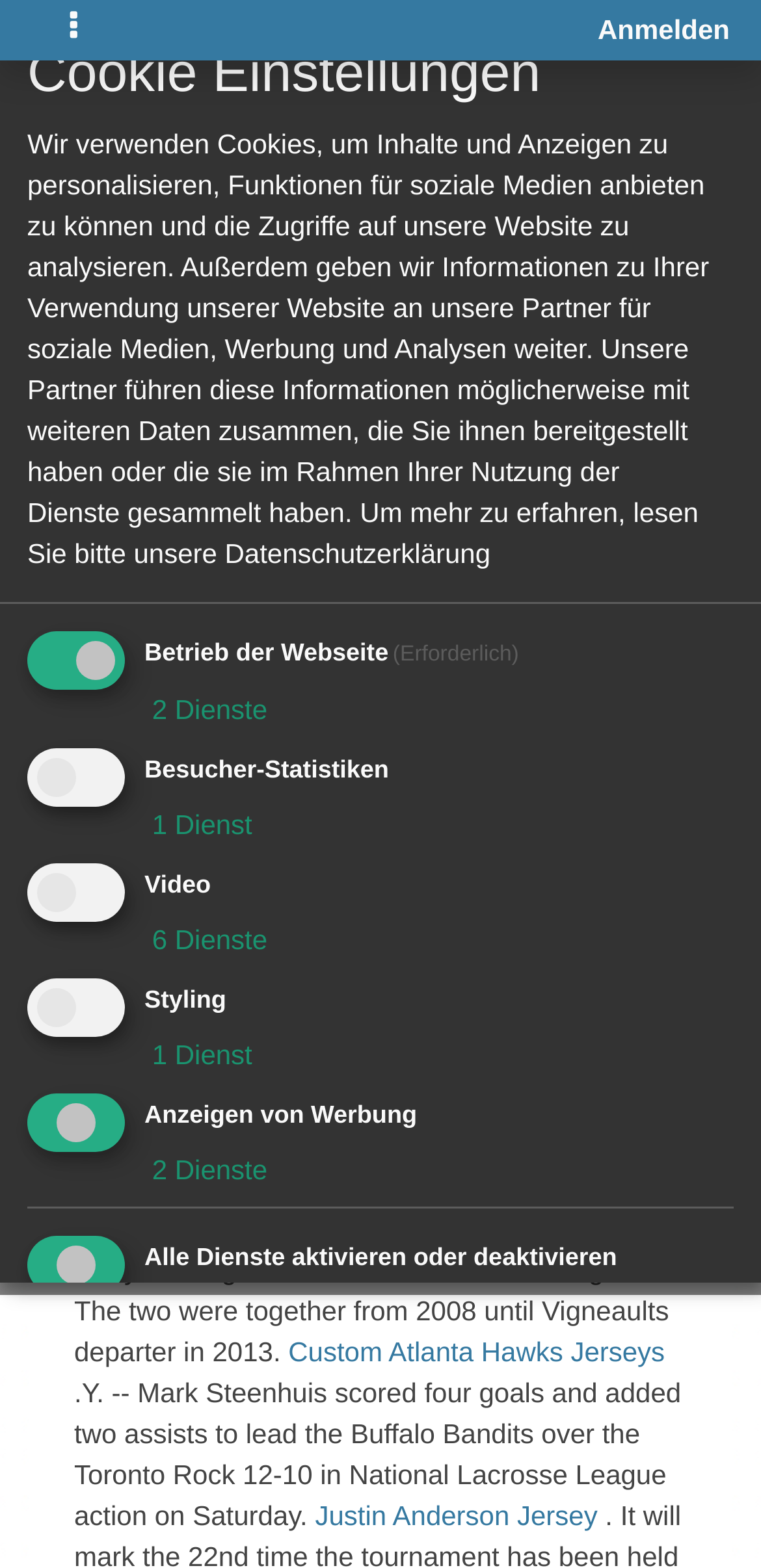Based on the image, provide a detailed and complete answer to the question: 
Who is the new assistant coach of the New York Rangers?

The answer can be found in the first paragraph of the webpage, which states 'The New York Rangers announced Tuesday that they have named Darryl Williams the teams new assistant coach.'